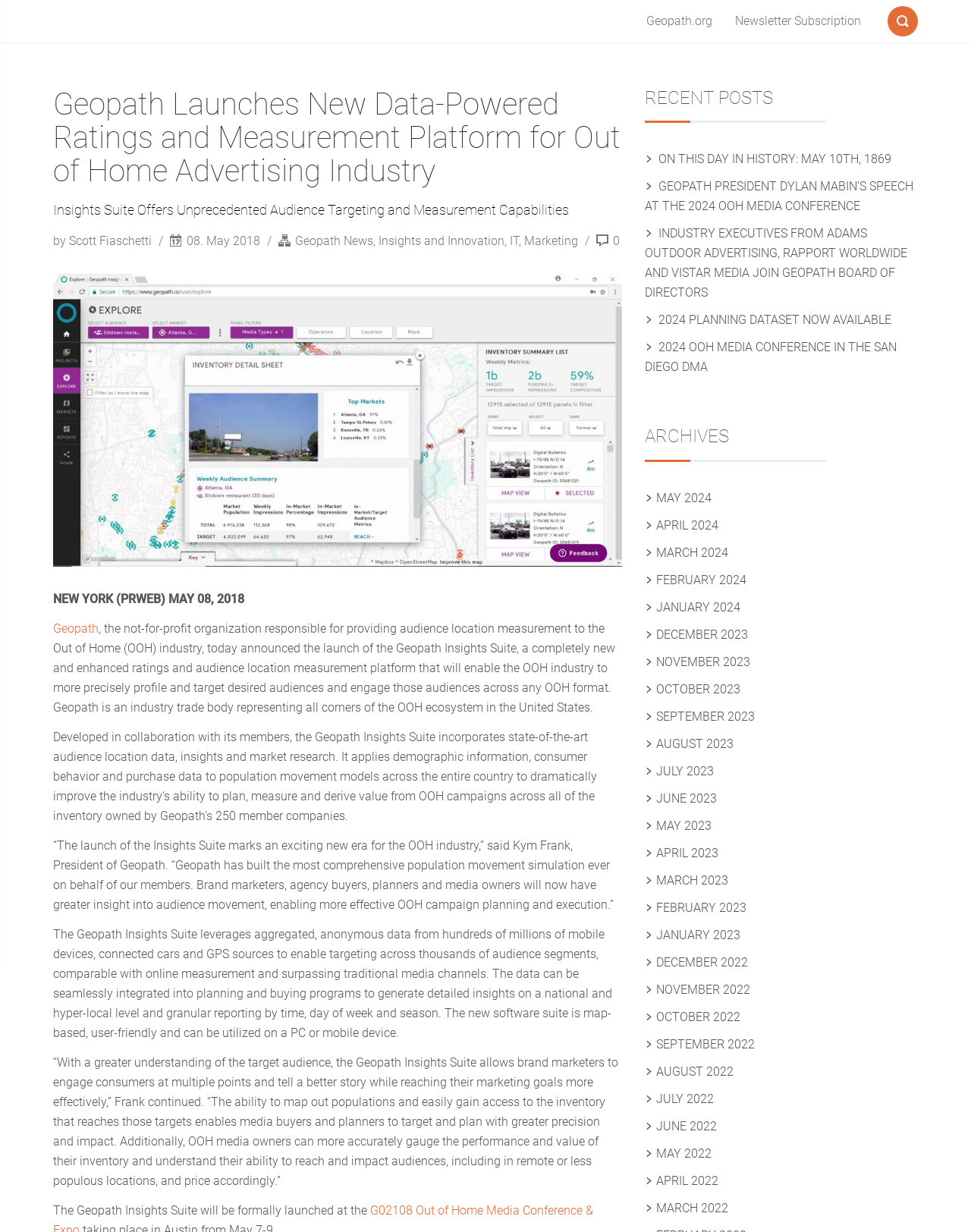Please find the bounding box coordinates of the element that you should click to achieve the following instruction: "View recent post 'ON THIS DAY IN HISTORY: MAY 10TH, 1869'". The coordinates should be presented as four float numbers between 0 and 1: [left, top, right, bottom].

[0.678, 0.123, 0.92, 0.135]